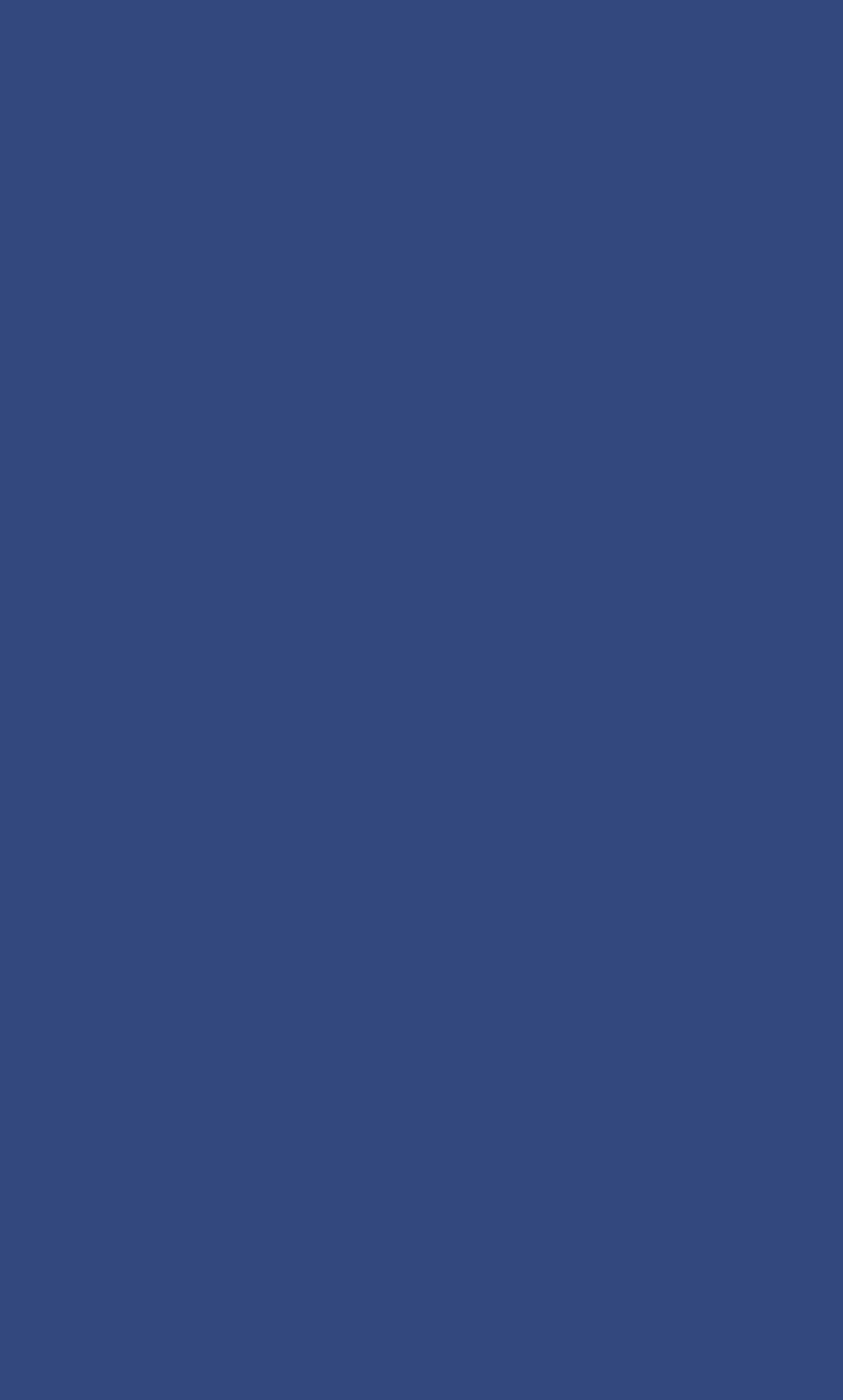What is the text above the 'Sign Me Up' button?
Based on the image content, provide your answer in one word or a short phrase.

Join the Mailing List